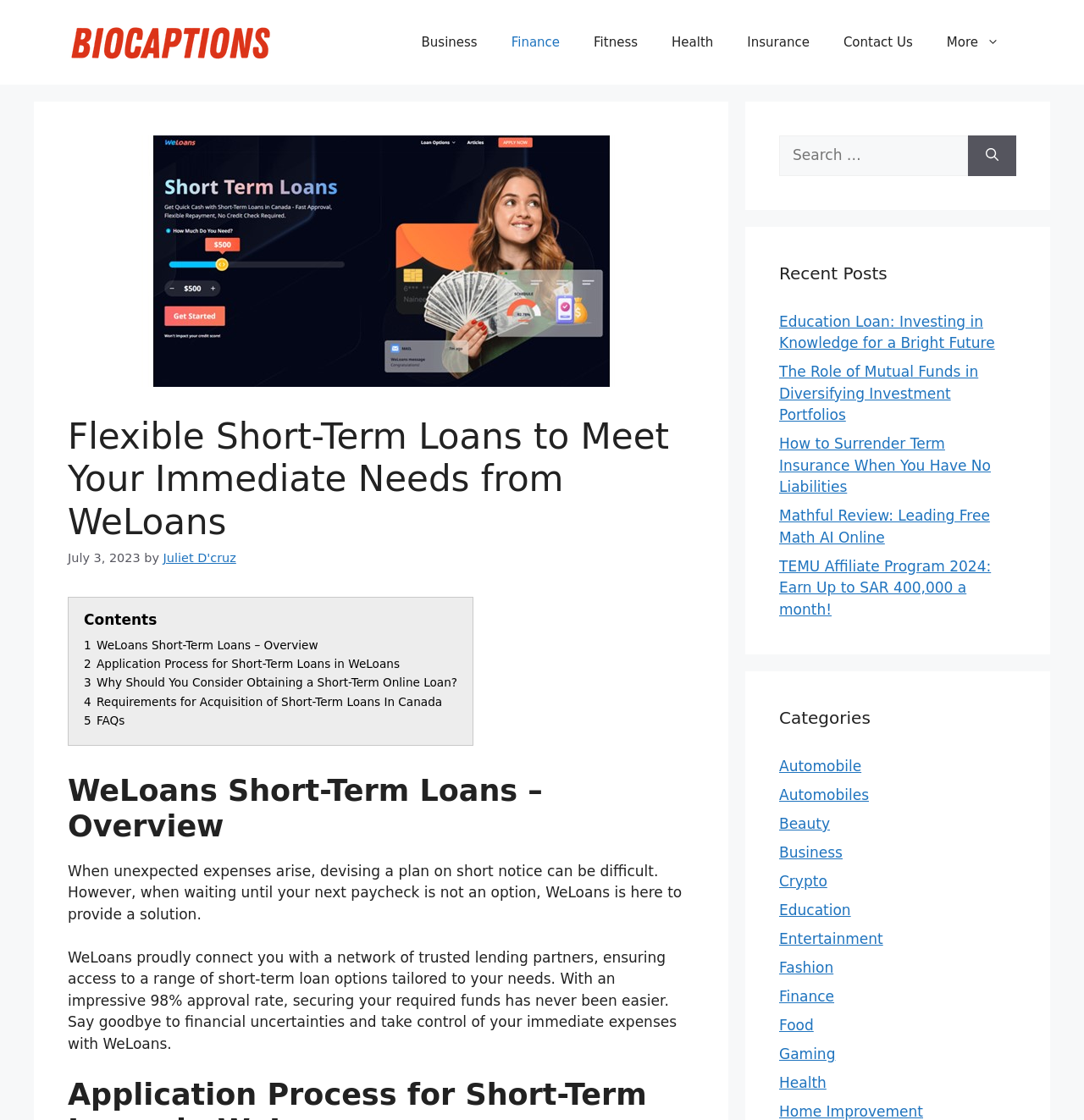Please give a one-word or short phrase response to the following question: 
What is the function of the search box?

Search for content